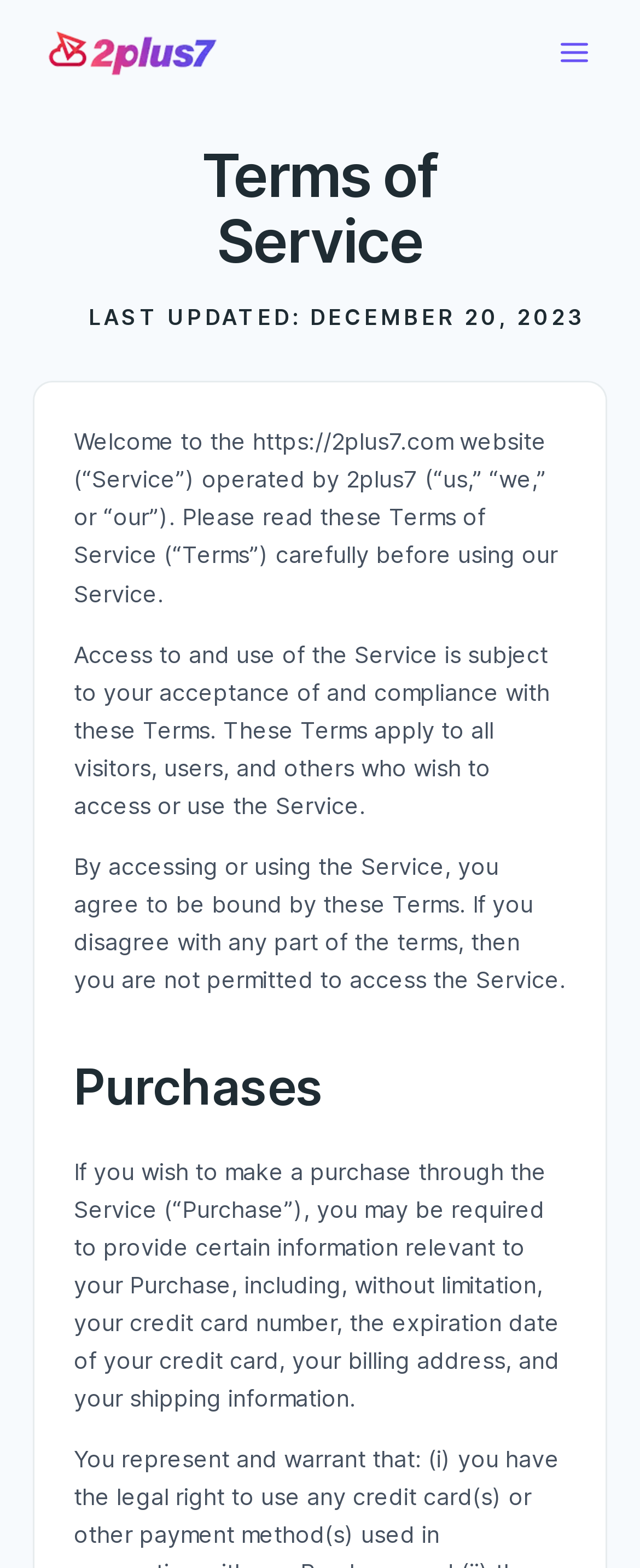What is the date of the last update?
Please describe in detail the information shown in the image to answer the question.

The date of the last update is December 20, 2023, as indicated by the heading 'LAST UPDATED: DECEMBER 20, 2023'.